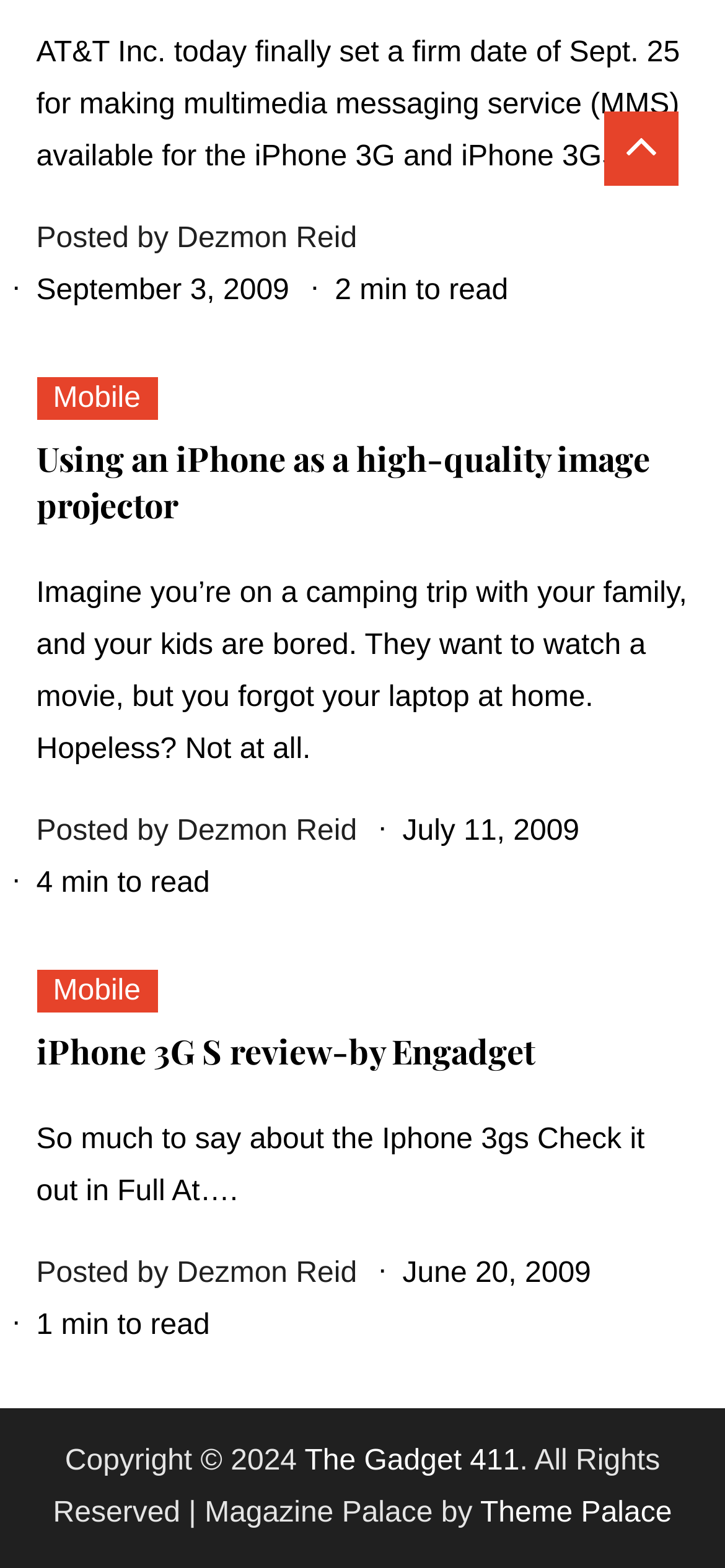Find the bounding box coordinates for the area you need to click to carry out the instruction: "Go to the next post". The coordinates should be four float numbers between 0 and 1, indicated as [left, top, right, bottom].

None